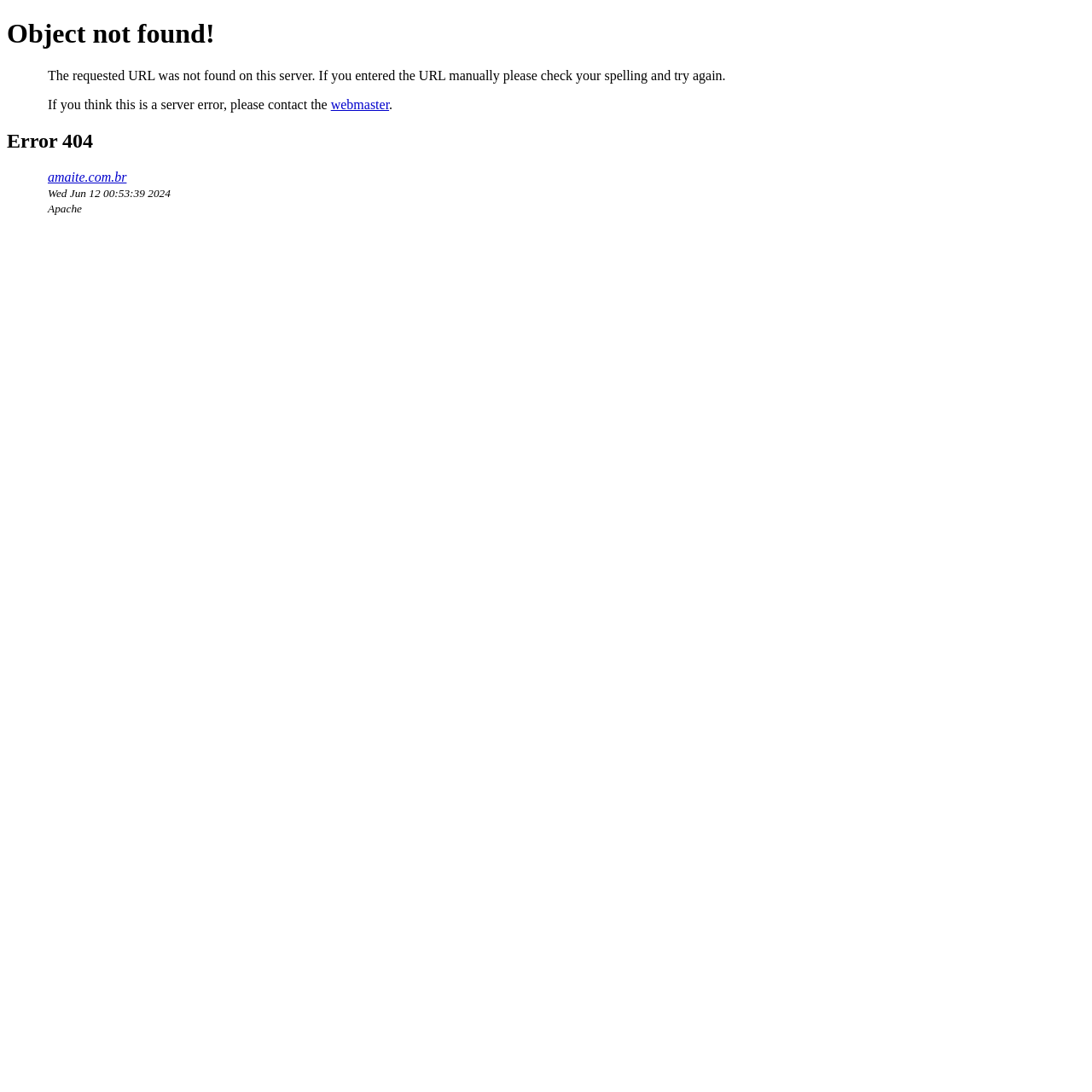What is the error code displayed on the webpage?
Please give a detailed answer to the question using the information shown in the image.

I determined the error code by looking at the heading element 'Error 404' which is located at the top of the webpage, indicating that the requested URL was not found on the server.